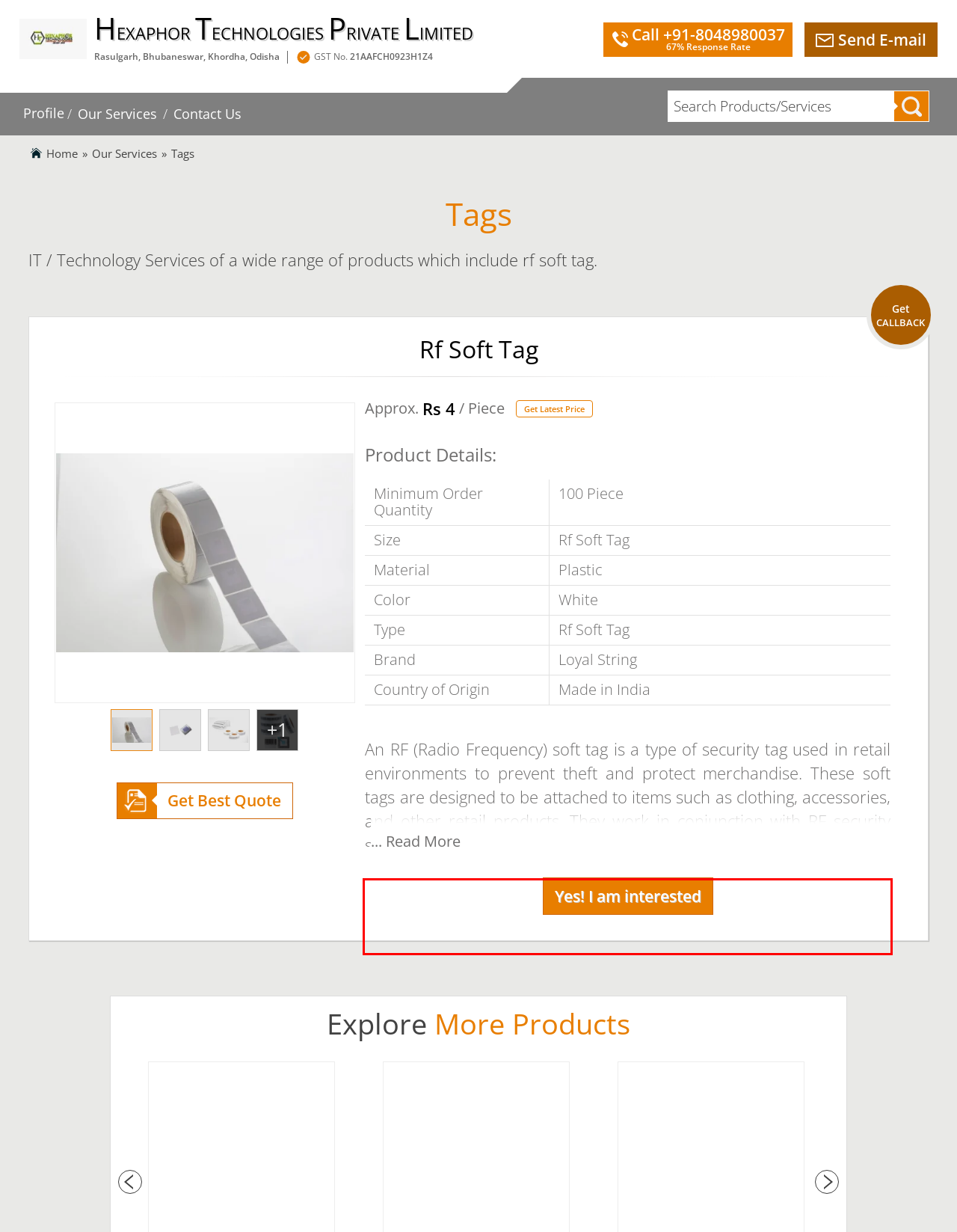Examine the webpage screenshot, find the red bounding box, and extract the text content within this marked area.

1. Radio Frequency Technology: RF soft tags use radio frequency technology to create a resonating circuit within the tag. This circuit interacts with the detection systems at store entry and exit points.